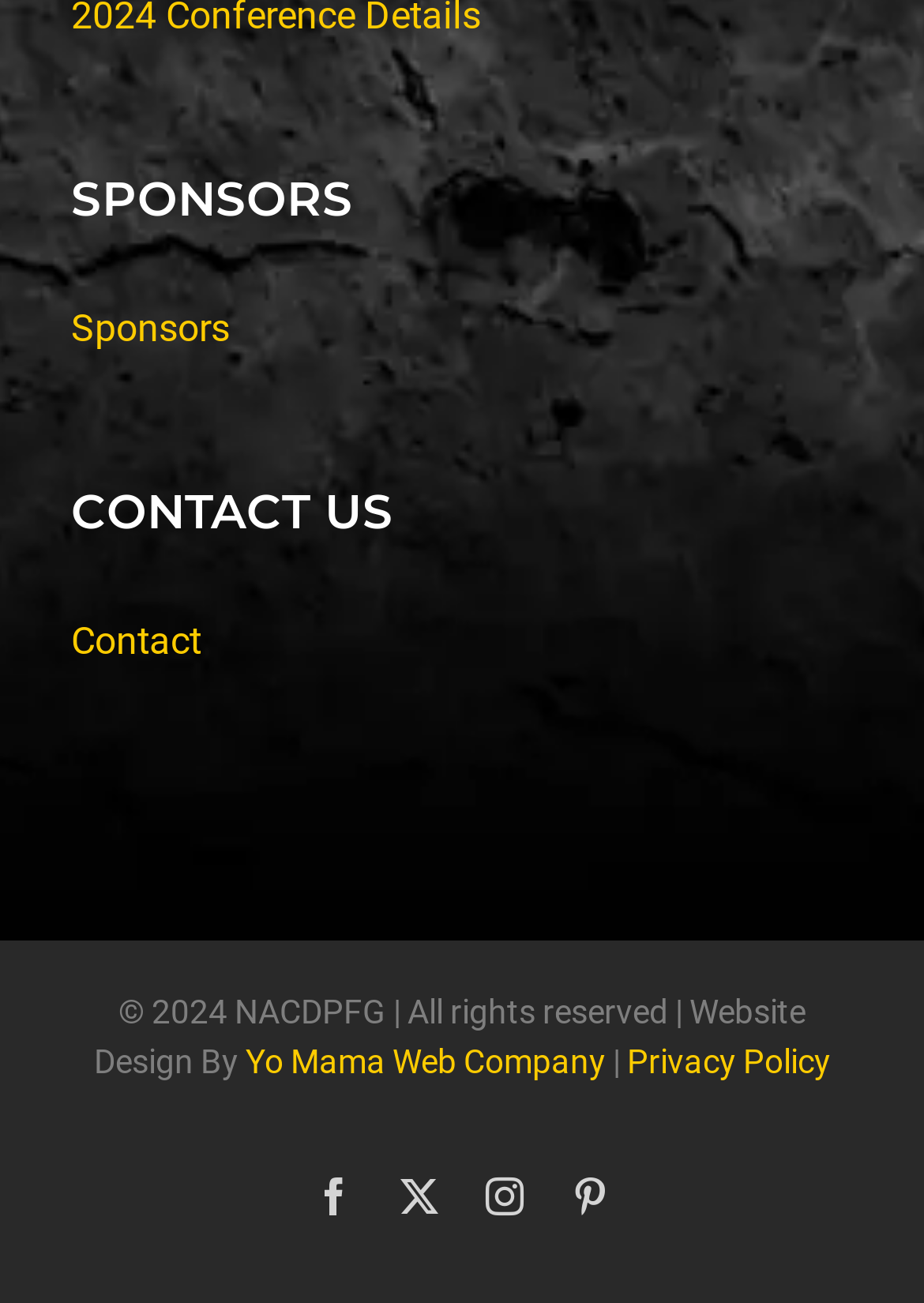How many social media links are available?
Refer to the image and give a detailed answer to the query.

The social media links can be found at the bottom of the webpage. There are four links: Facebook, X, Instagram, and Pinterest. These links are represented by their respective icons.